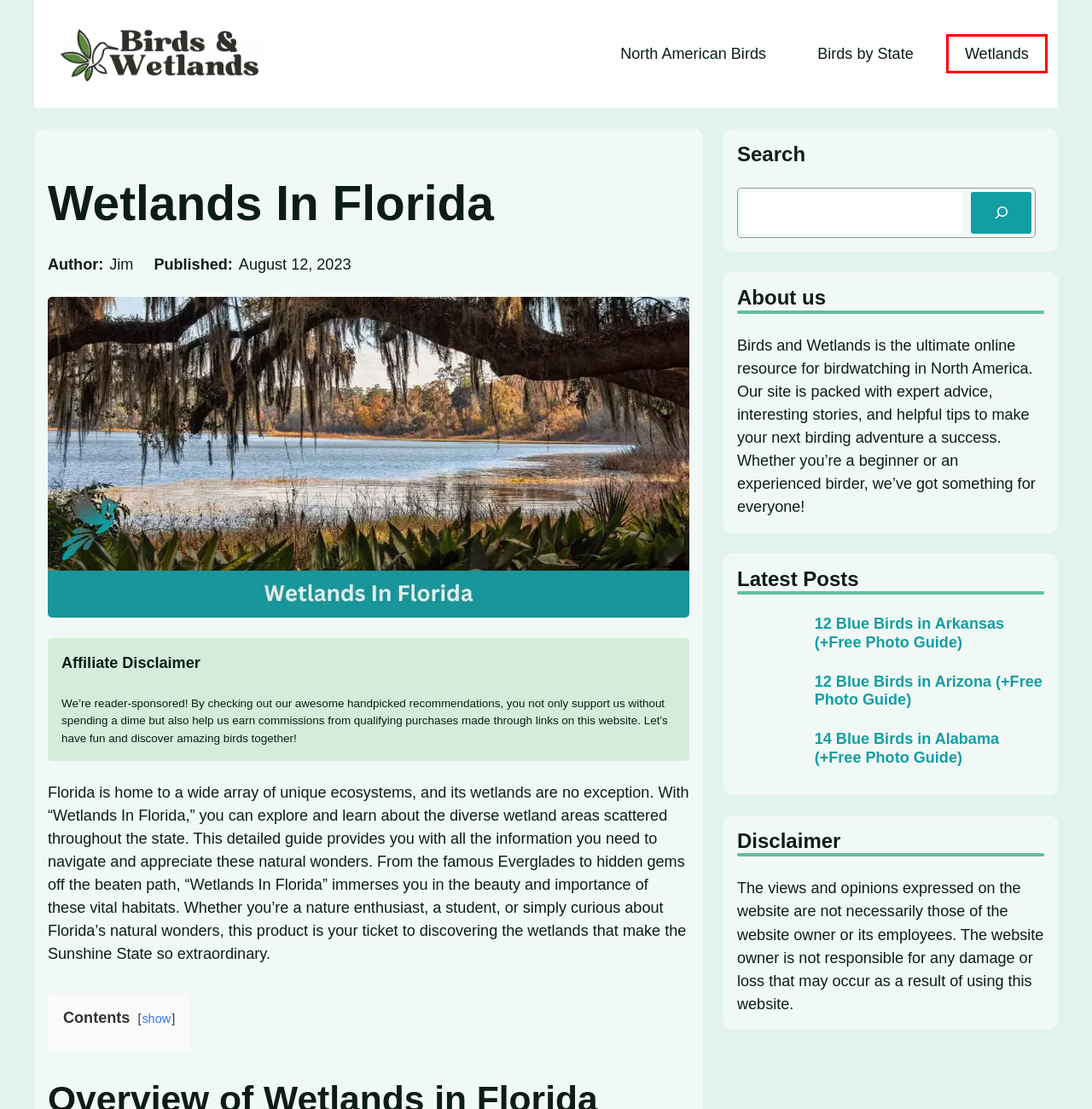Using the screenshot of a webpage with a red bounding box, pick the webpage description that most accurately represents the new webpage after the element inside the red box is clicked. Here are the candidates:
A. Affiliate disclaimer - Birds & Wetlands
B. Wetlands: Habitats And Sanctuaries For Wildlife - Birds & Wetlands
C. 12 Blue Birds in Arizona (+Free Photo Guide) - Birds & Wetlands
D. Wetlands - Birds & Wetlands
E. Birds by State - Birds & Wetlands
F. 12 Blue Birds in Arkansas (+Free Photo Guide) - Birds & Wetlands
G. North American Birds - Birds & Wetlands
H. Birds & Wetlands -

E